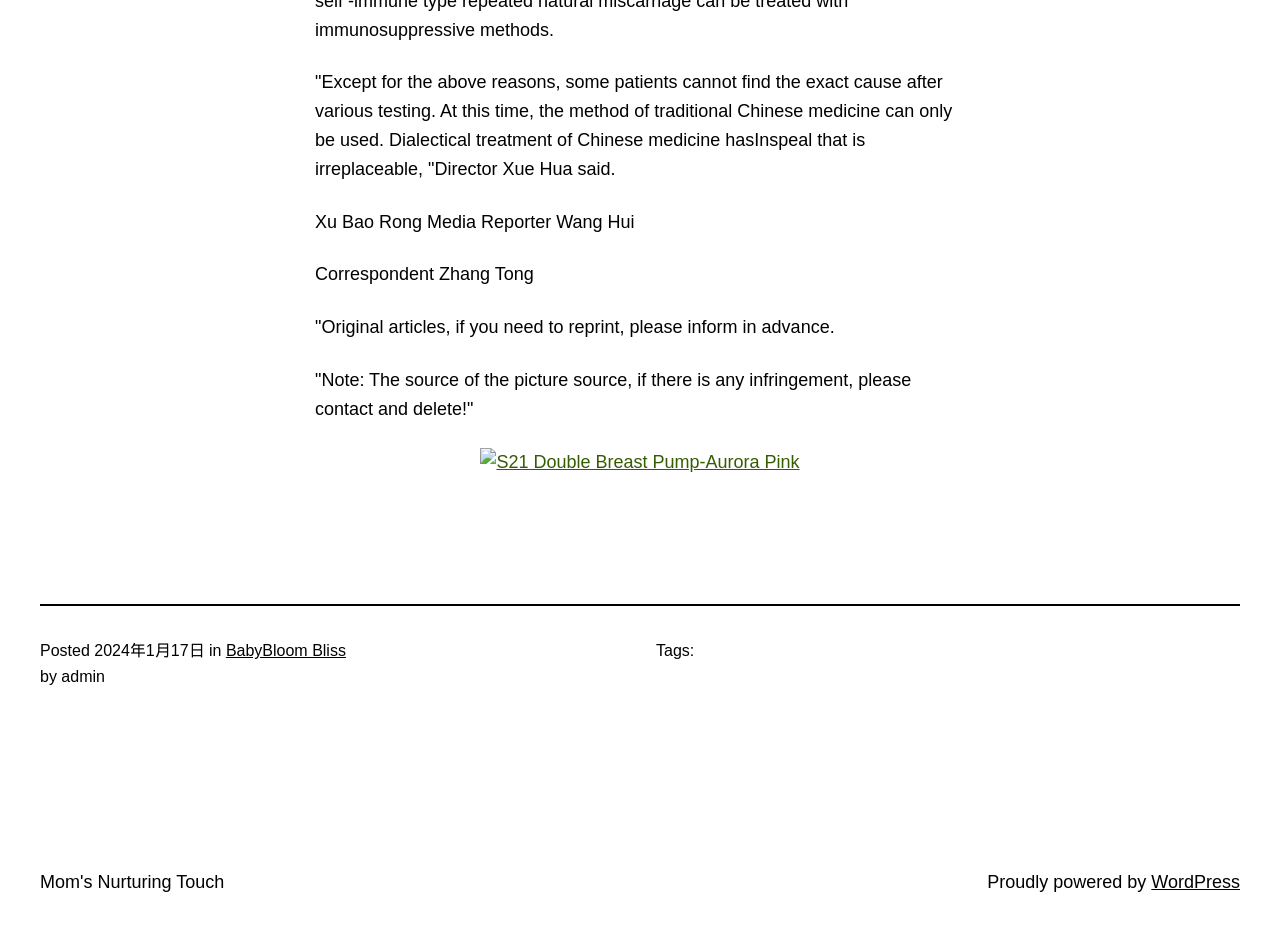Who is the author of the article?
Answer the question with a detailed explanation, including all necessary information.

The author's name is mentioned at the top of the article, along with their title as a media reporter, indicating that Wang Hui is the author of the article.